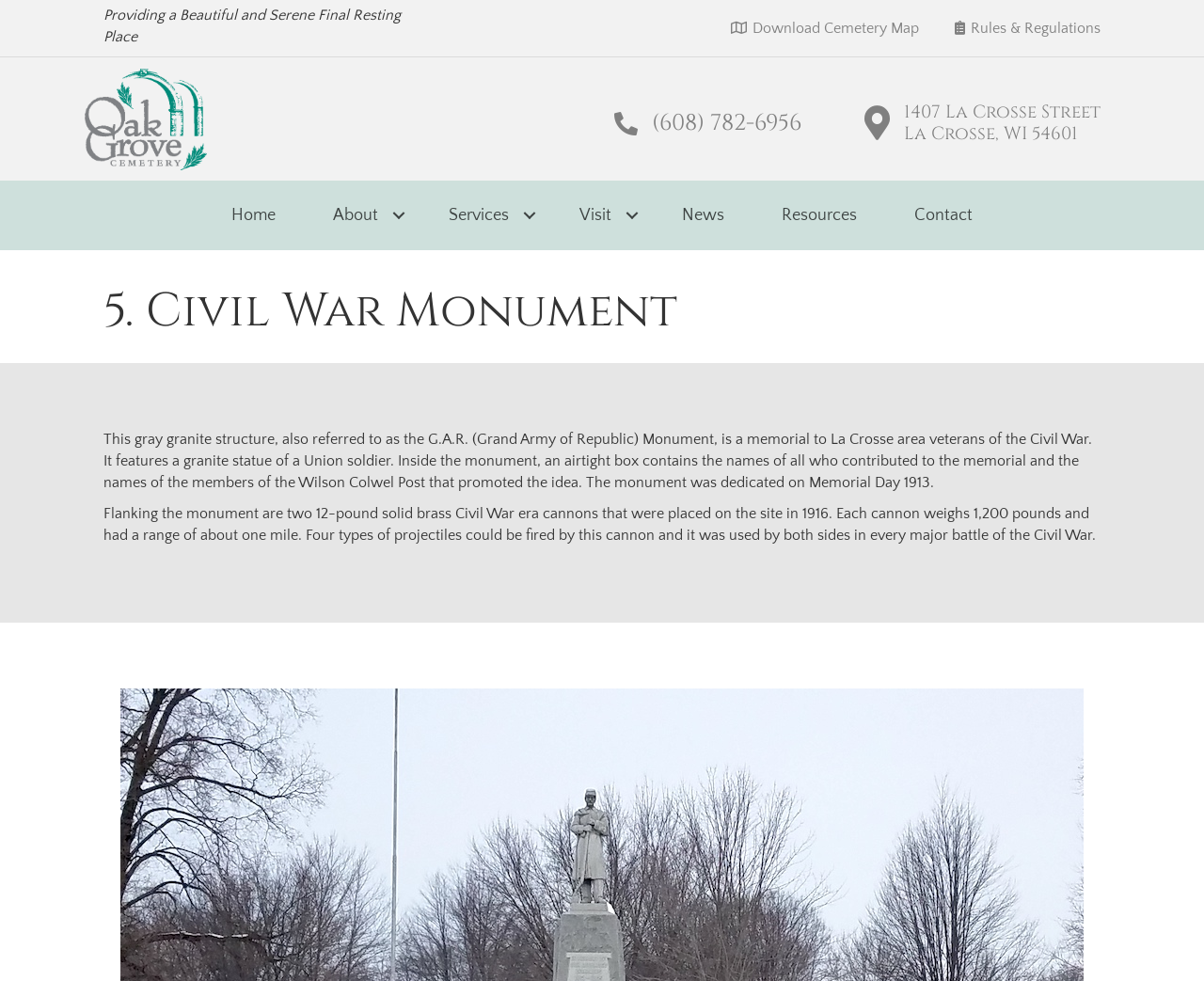What is the phone number of the cemetery?
Based on the screenshot, provide a one-word or short-phrase response.

(608) 782-6956